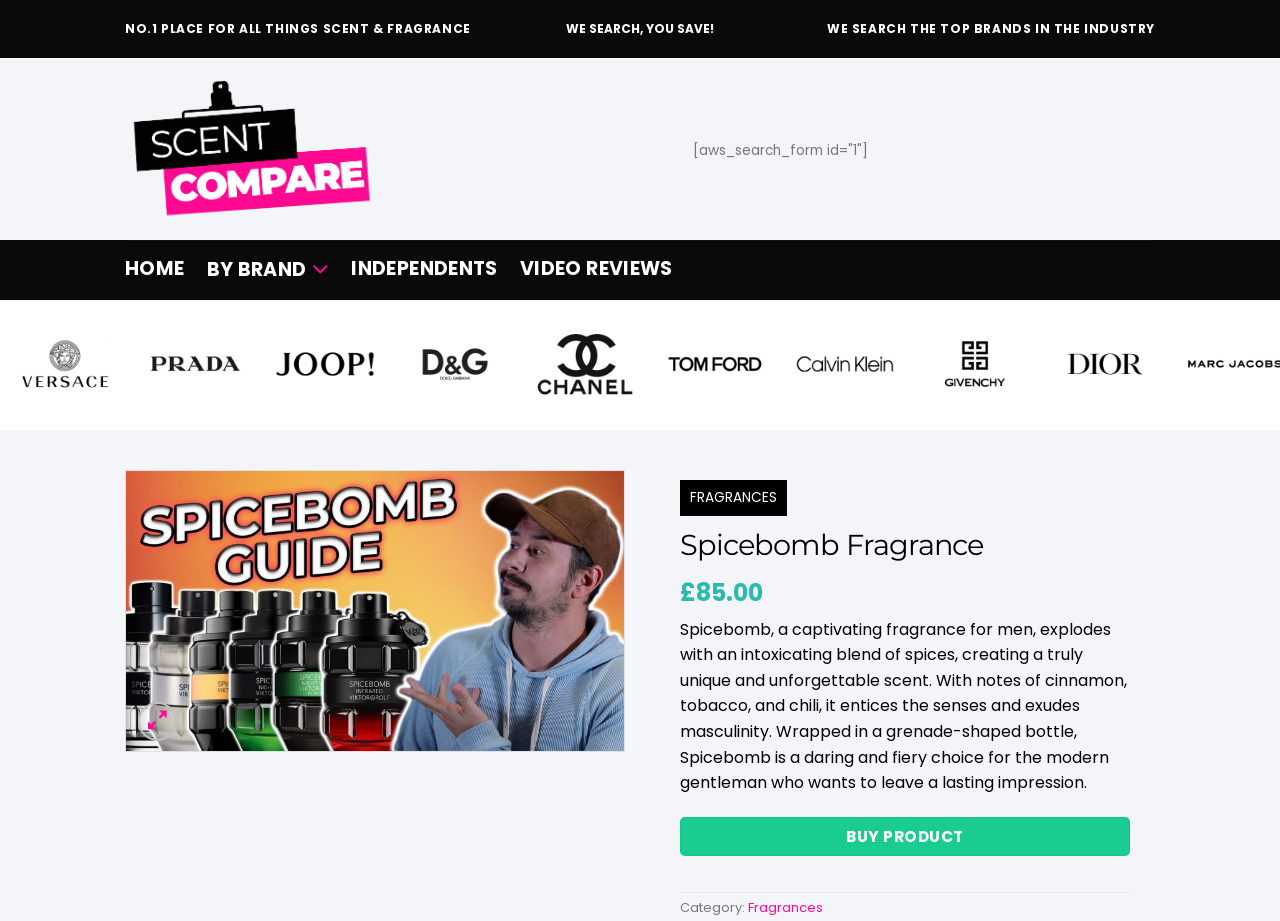Can you show the bounding box coordinates of the region to click on to complete the task described in the instruction: "Click on the Scent Compare link"?

[0.098, 0.075, 0.293, 0.251]